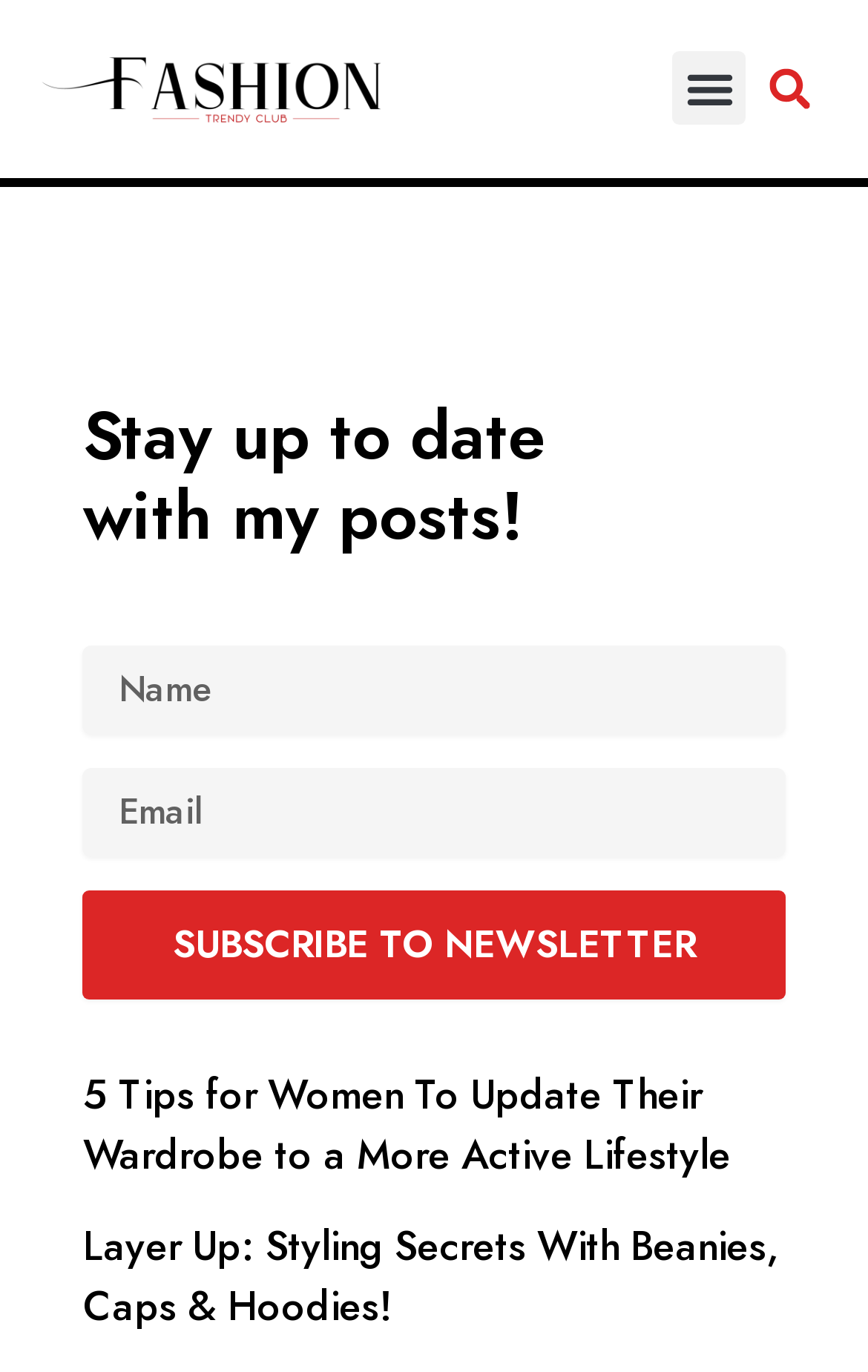How many links are on the webpage?
Answer with a single word or phrase, using the screenshot for reference.

5